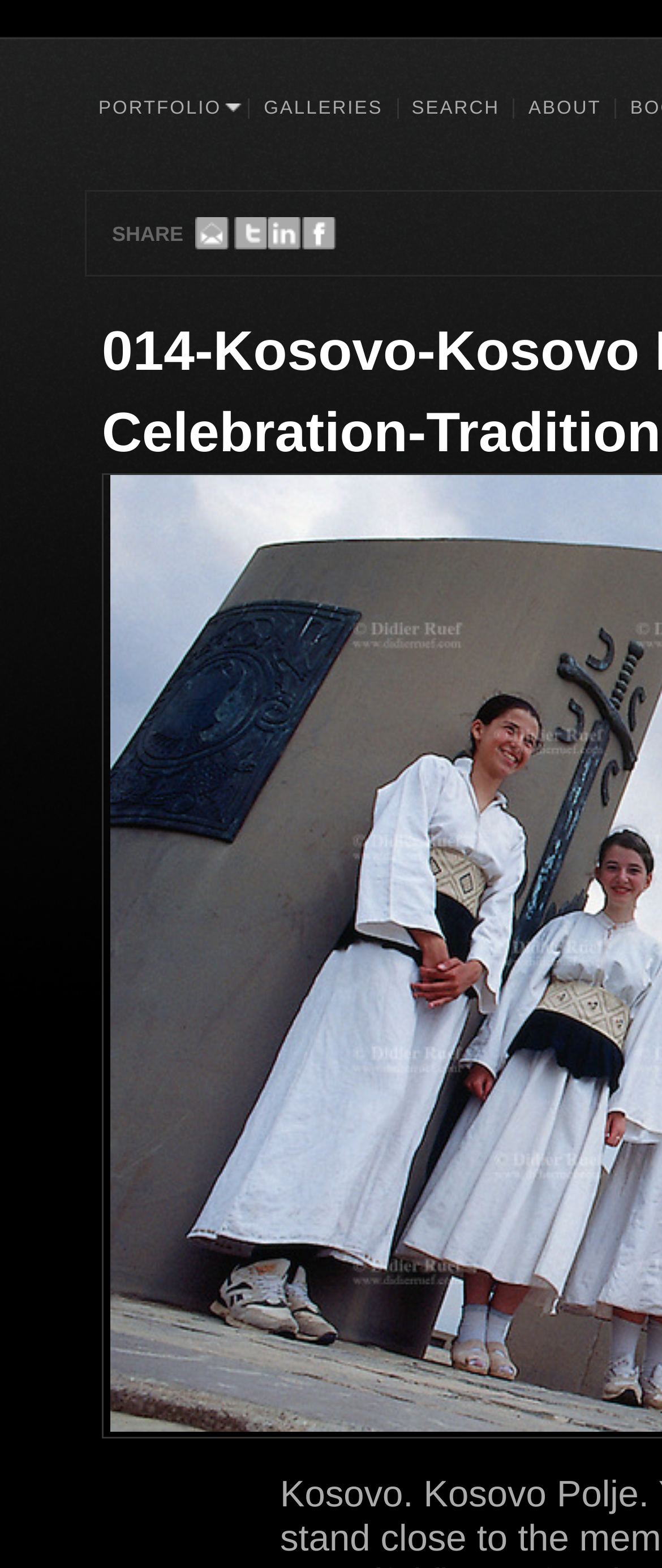Identify the bounding box coordinates for the UI element described as follows: Alpine Farmers..... Use the format (top-left x, top-left y, bottom-right x, bottom-right y) and ensure all values are floating point numbers between 0 and 1.

[0.0, 0.174, 0.436, 0.193]